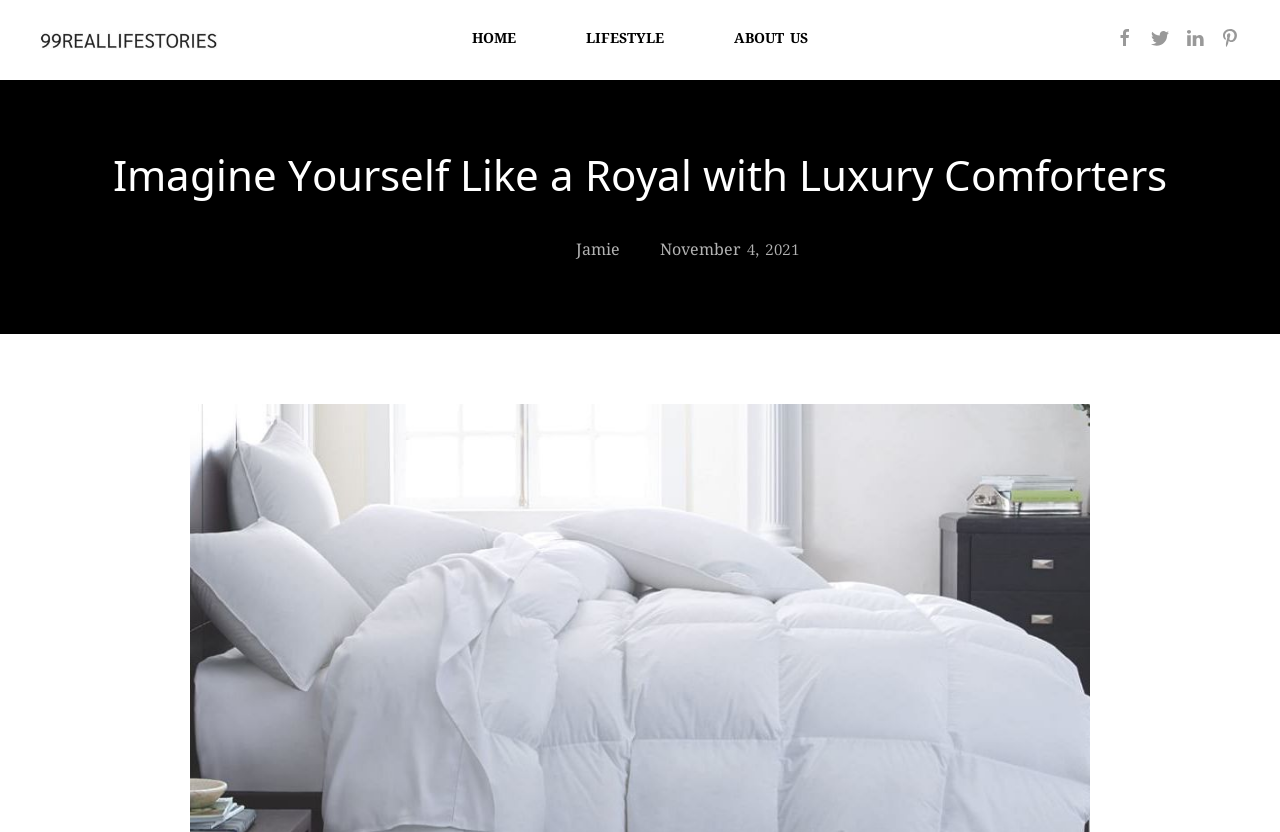Carefully examine the image and provide an in-depth answer to the question: What is the main topic of the webpage?

I determined the main topic by looking at the main heading, which says 'Imagine Yourself Like a Royal with Luxury Comforters', and also considering the meta description, which mentions 'bed comforters'.